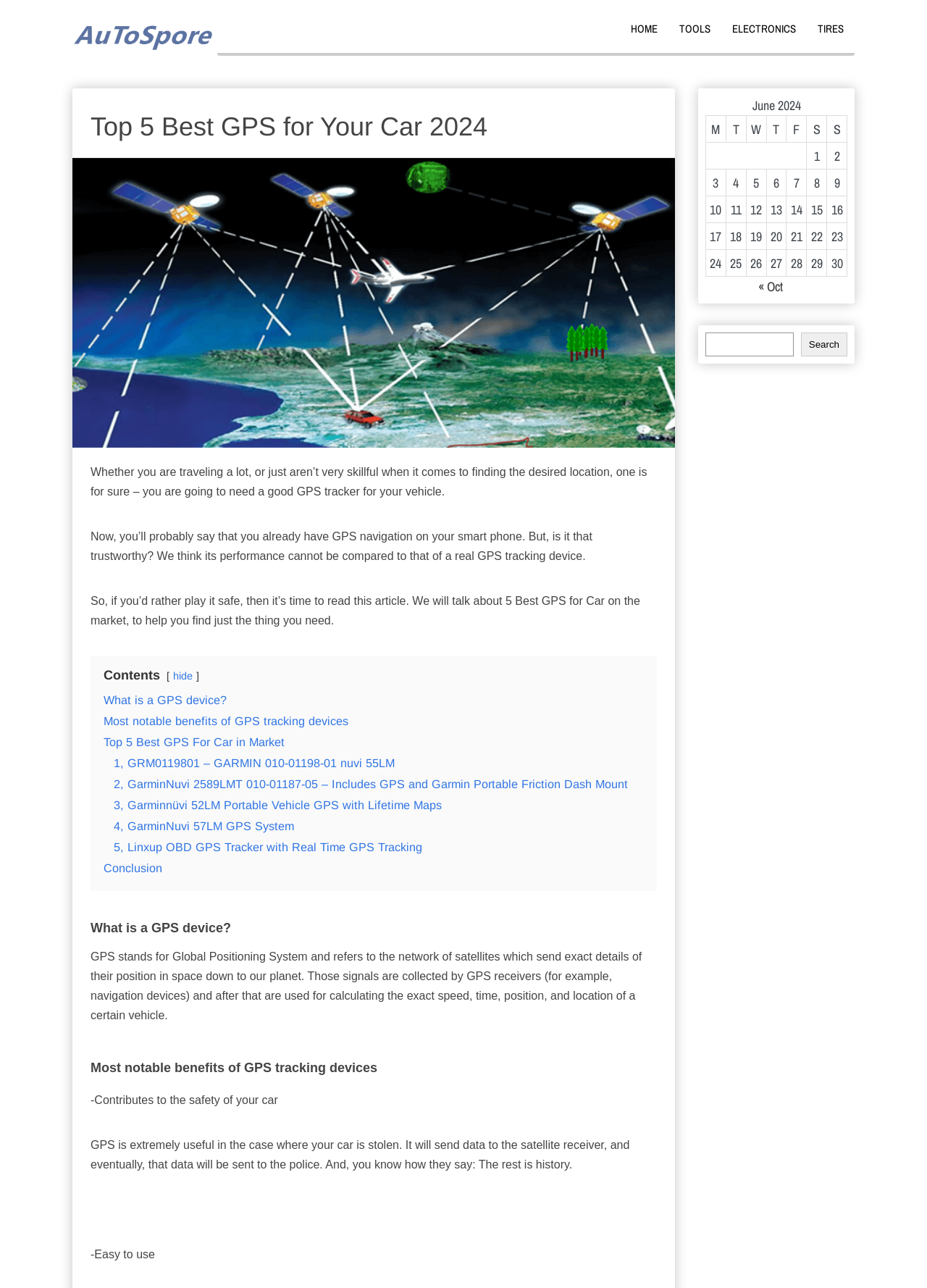What is the advantage of using a GPS device over a smartphone's GPS navigation?
Please provide a single word or phrase as your answer based on the image.

More trustworthy